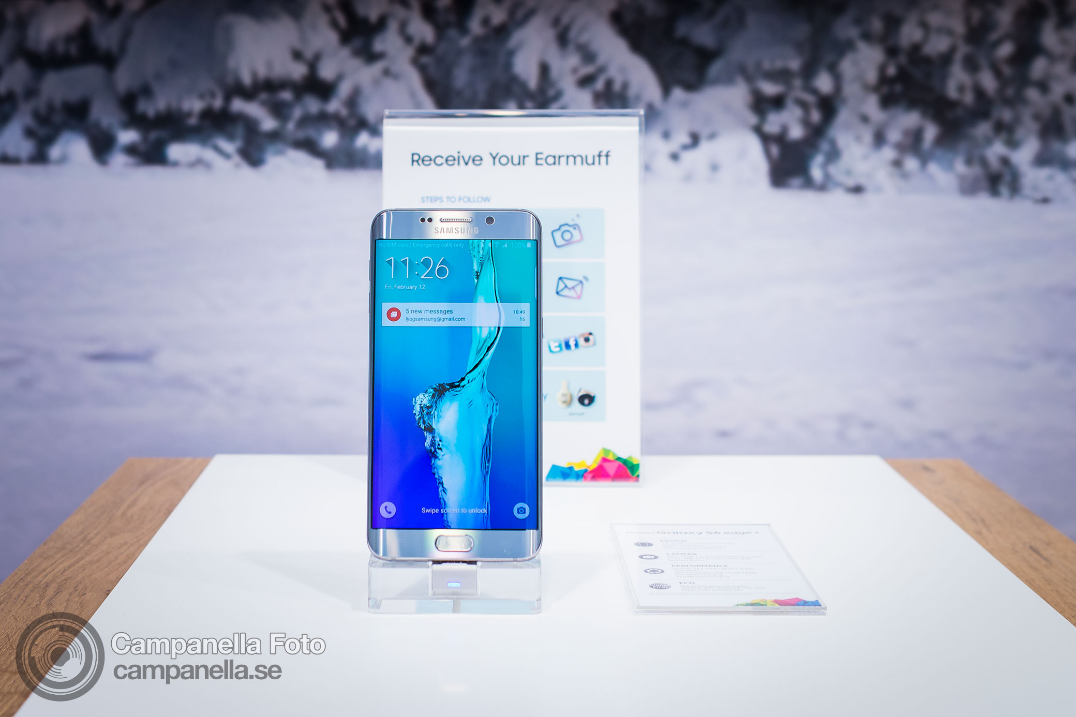What is the name of the city where the event is taking place?
Please provide a comprehensive answer based on the information in the image.

According to the caption, the event is taking place in Lillehammer, Norway, during the Winter Youth Olympics.